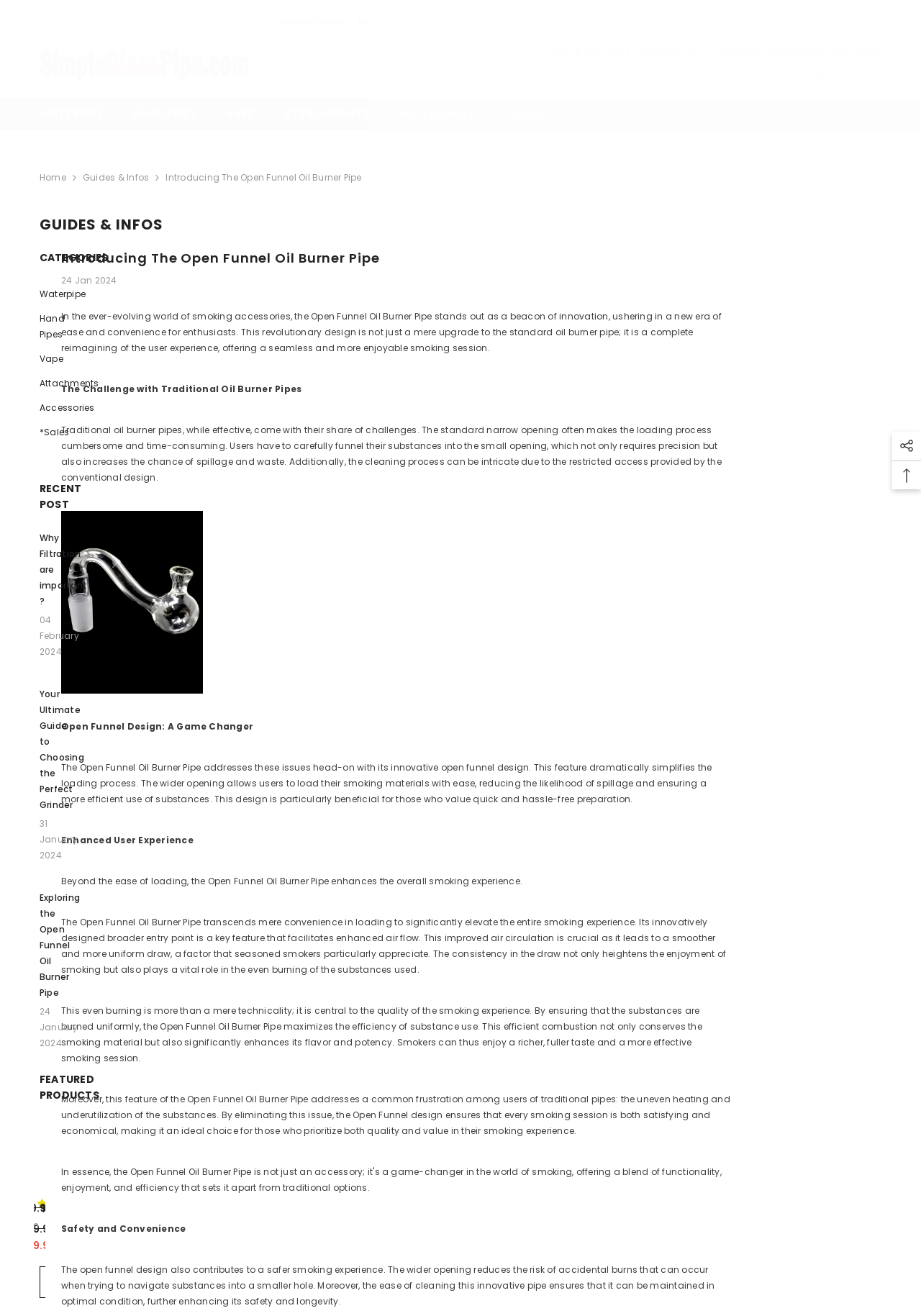What is the minimum purchase for free shipping?
Could you give a comprehensive explanation in response to this question?

I found the information about free shipping by looking at the StaticText element with the text 'FREE & DISCREET SHIPPING ON ALL ORDERS. NO MINIMUM PURCHASE'. This indicates that there is no minimum purchase required for free shipping.